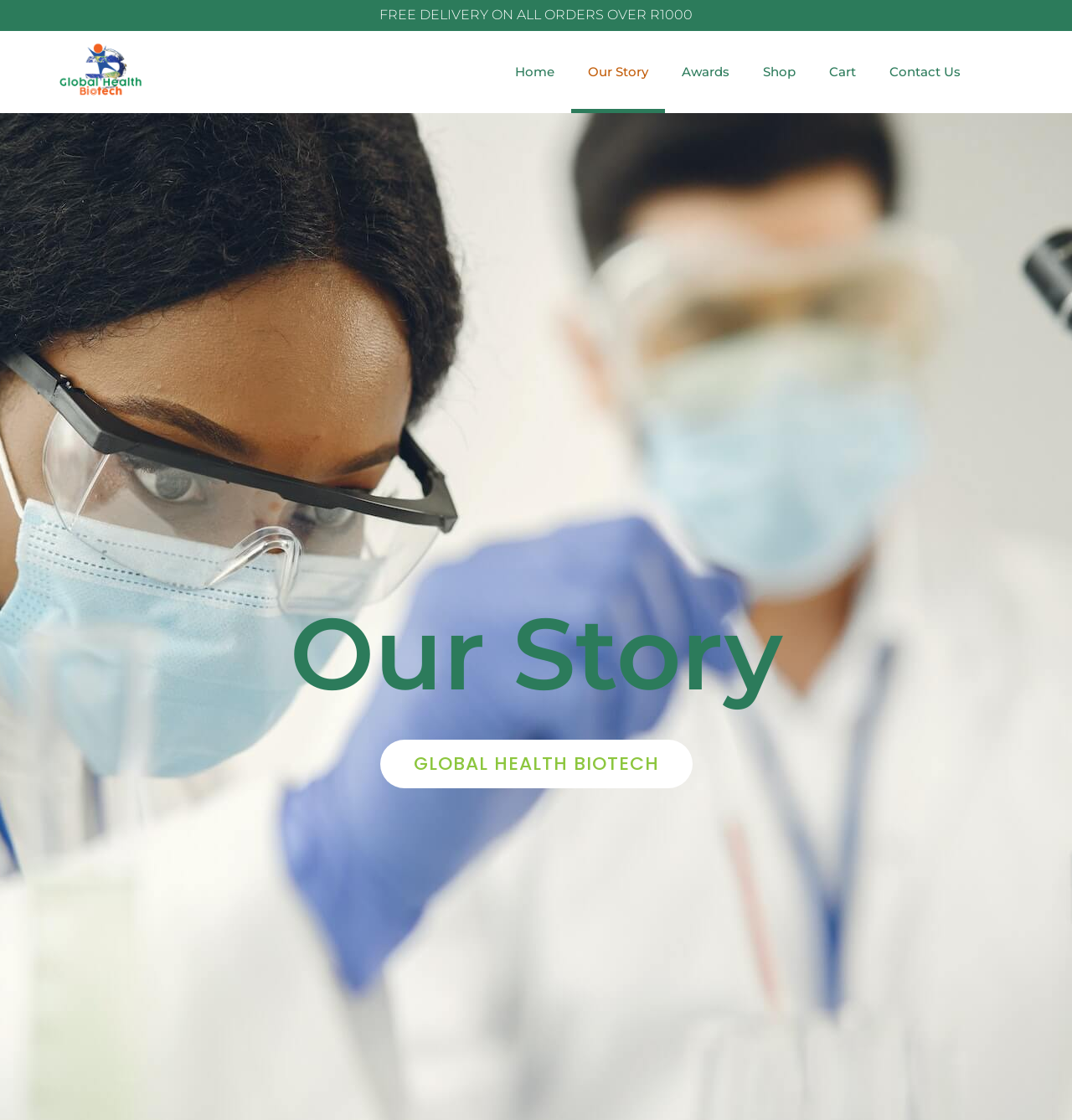Please identify the bounding box coordinates of the area I need to click to accomplish the following instruction: "View the Cart".

[0.758, 0.028, 0.814, 0.101]